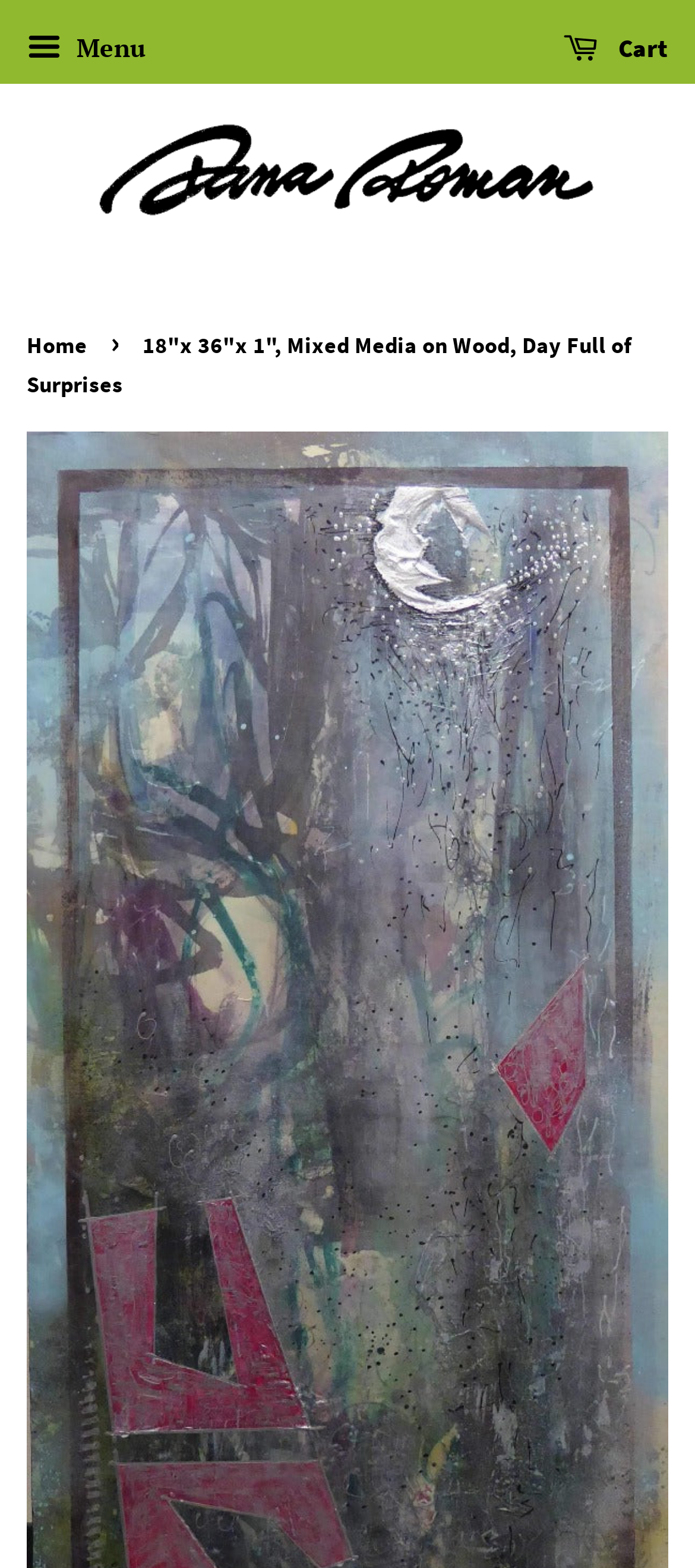Given the webpage screenshot, identify the bounding box of the UI element that matches this description: "Cart 0".

[0.81, 0.014, 0.962, 0.052]